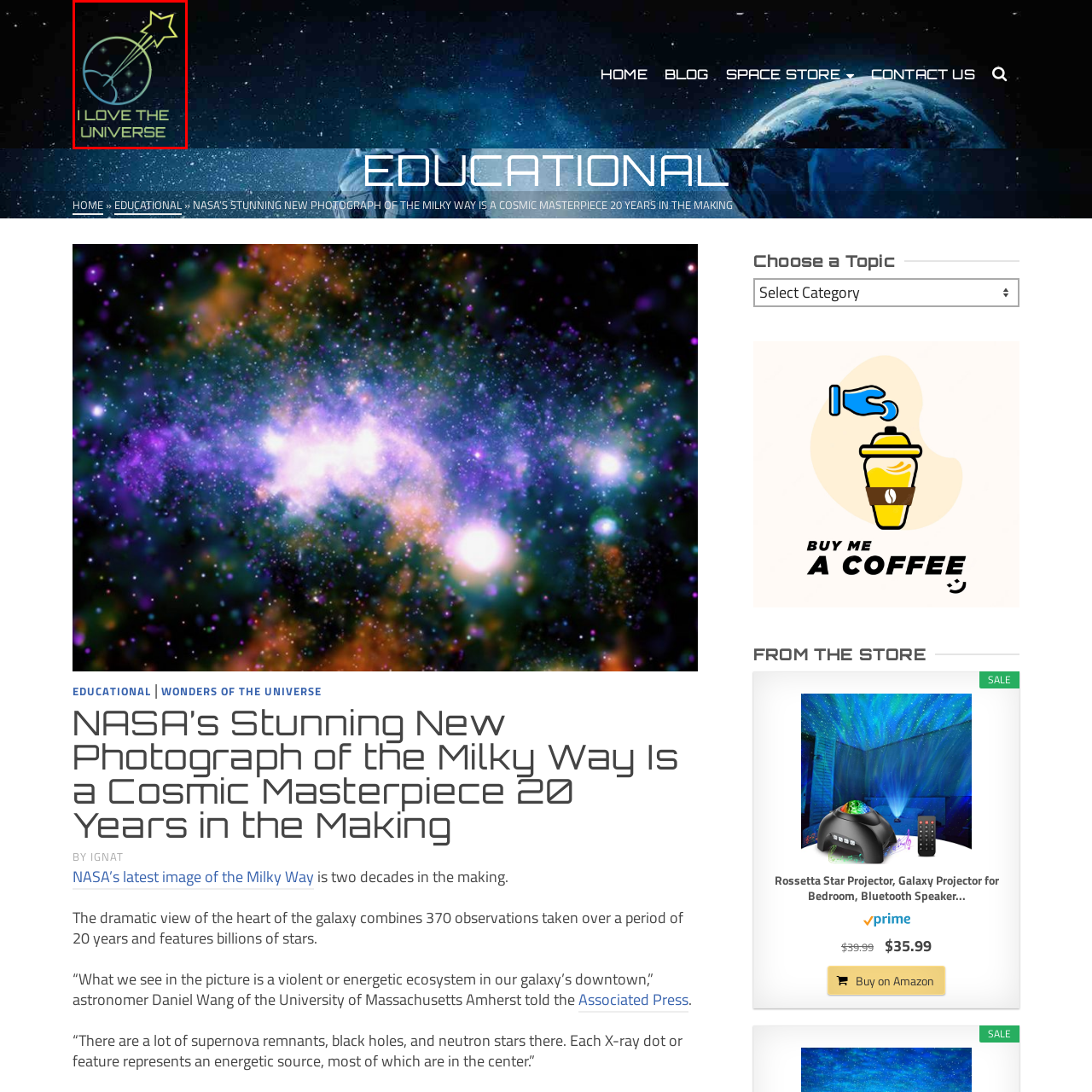Study the image inside the red outline, What is prominently displayed above the celestial body? 
Respond with a brief word or phrase.

A shooting star